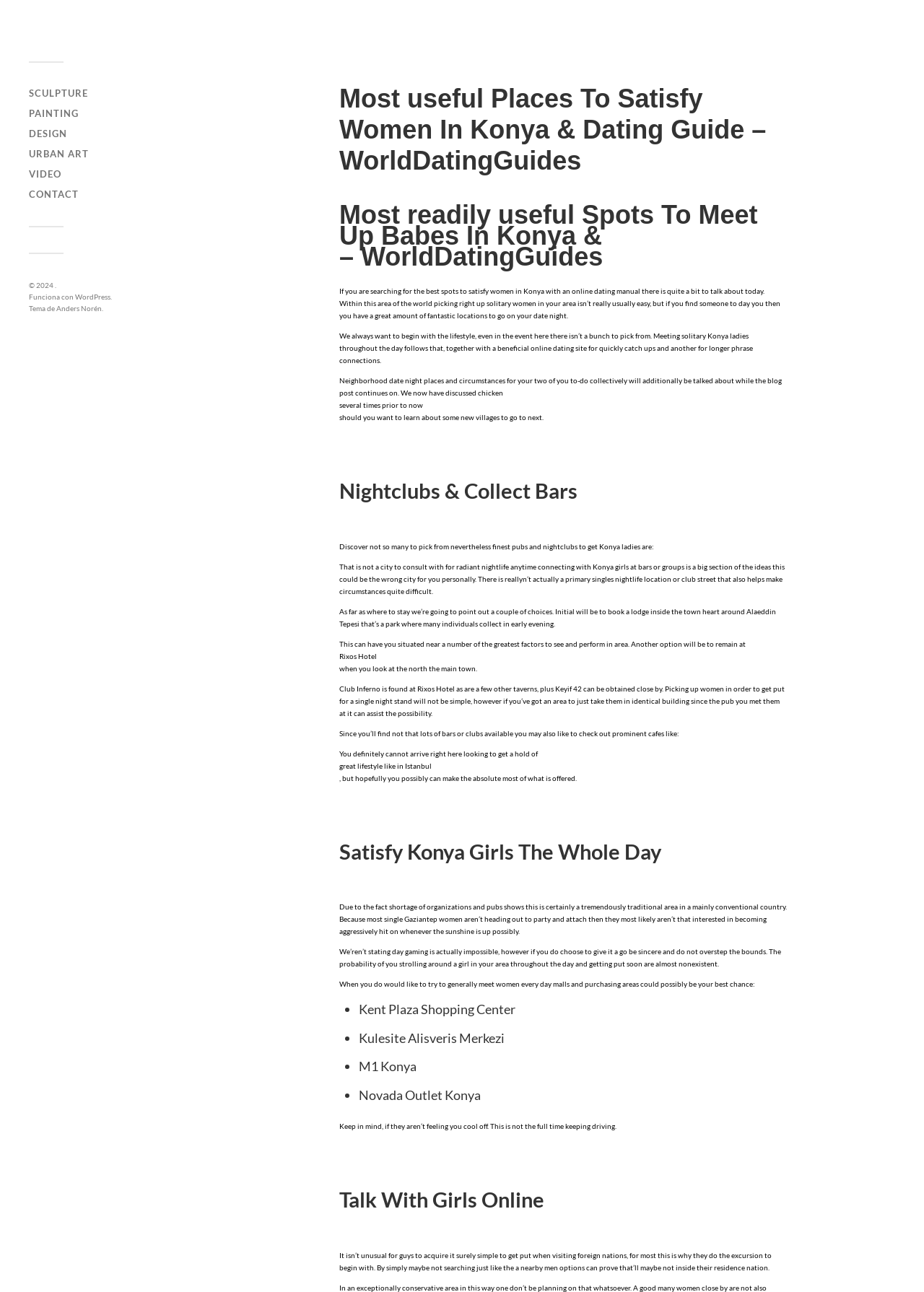Please answer the following question using a single word or phrase: 
What is the purpose of the online dating site mentioned?

For quick catch-ups and longer-term connections